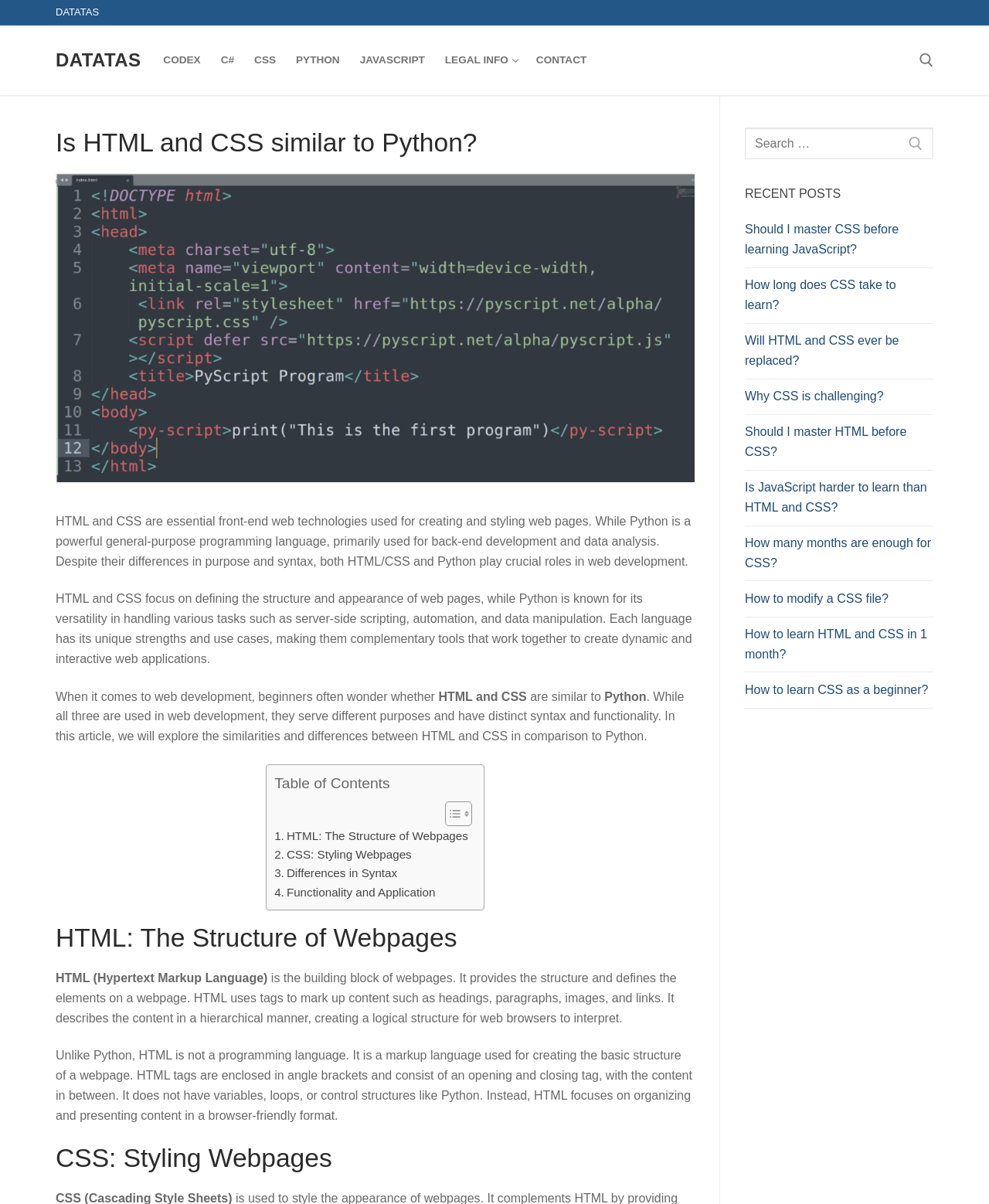Carefully observe the image and respond to the question with a detailed answer:
What is the function of CSS?

Based on the webpage, CSS is used for styling webpages, which means it is responsible for organizing and presenting content in a browser-friendly format, making webpages visually appealing.